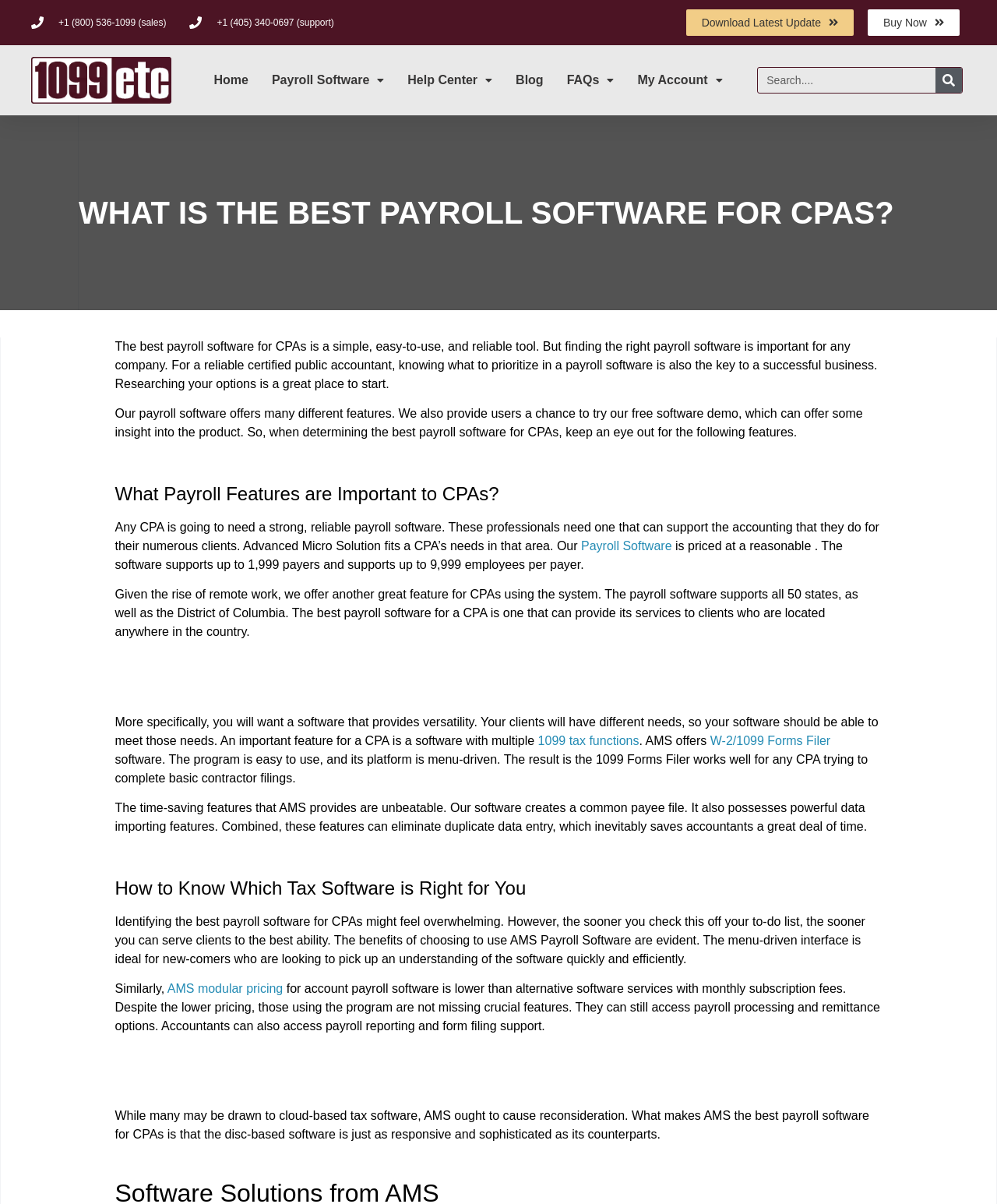What is the name of the company offering the payroll software?
Using the details from the image, give an elaborate explanation to answer the question.

I found the name of the company by reading the static text elements, which mentioned 'Advanced Micro Solution' as the provider of the payroll software.